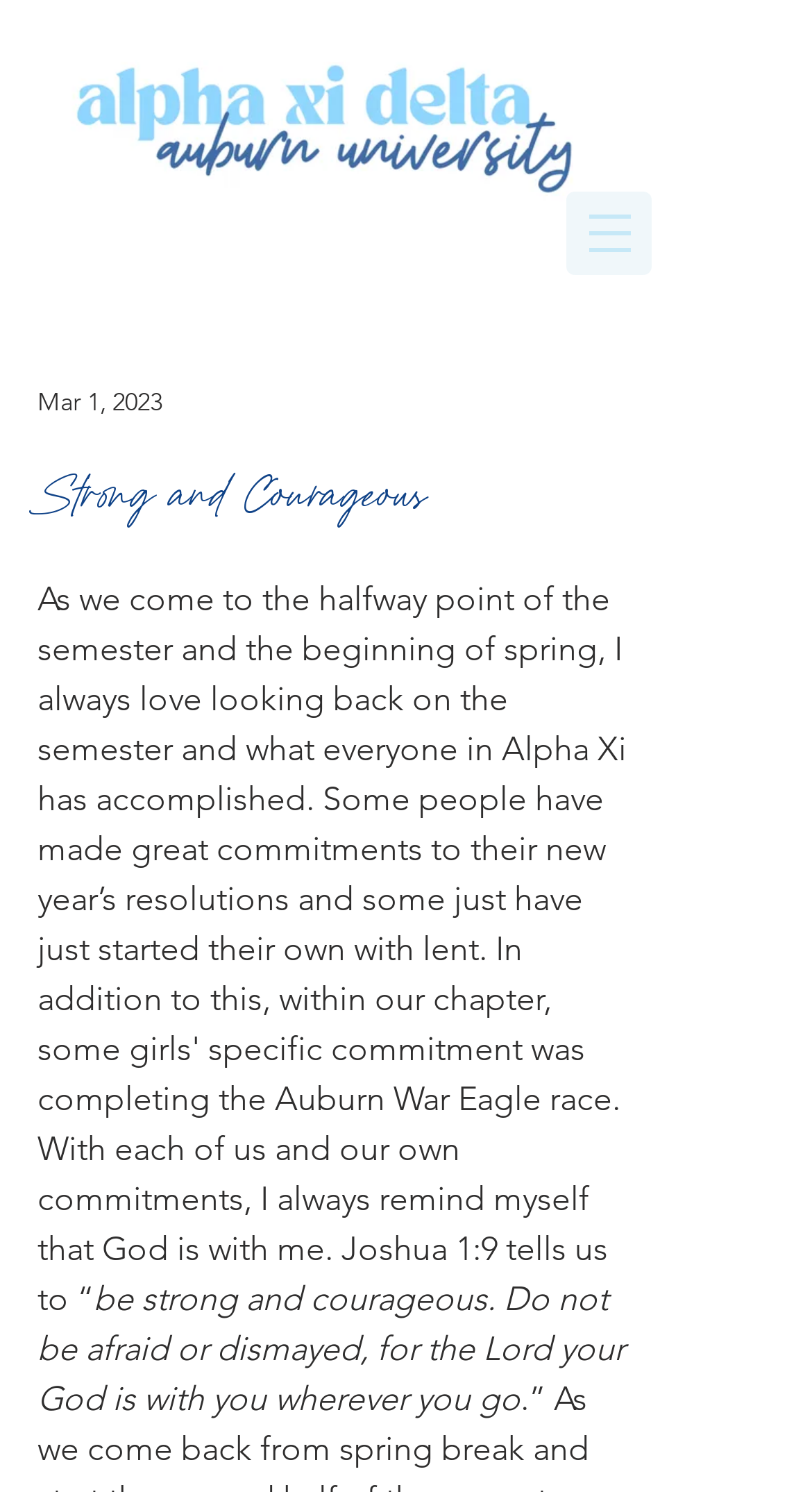Write an extensive caption that covers every aspect of the webpage.

The webpage appears to be a blog or personal website, with a focus on a specific theme or community, as indicated by the title "Strong and Courageous". 

At the top-left corner, there is a large image, taking up most of the width, with a caption or title "IMG_9321.jpg". 

On the top-right side, there is a navigation menu labeled "Site", which contains a button with a small image and a dropdown menu. The menu also displays the date "Mar 1, 2023". 

Below the navigation menu, there is a prominent heading "Strong and Courageous" that spans most of the width. 

Underneath the heading, there is a block of text that quotes a biblical passage, "be strong and courageous. Do not be afraid or dismayed, for the Lord your God is with you wherever you go". This text takes up a significant portion of the page, suggesting it may be the main content or a key message.